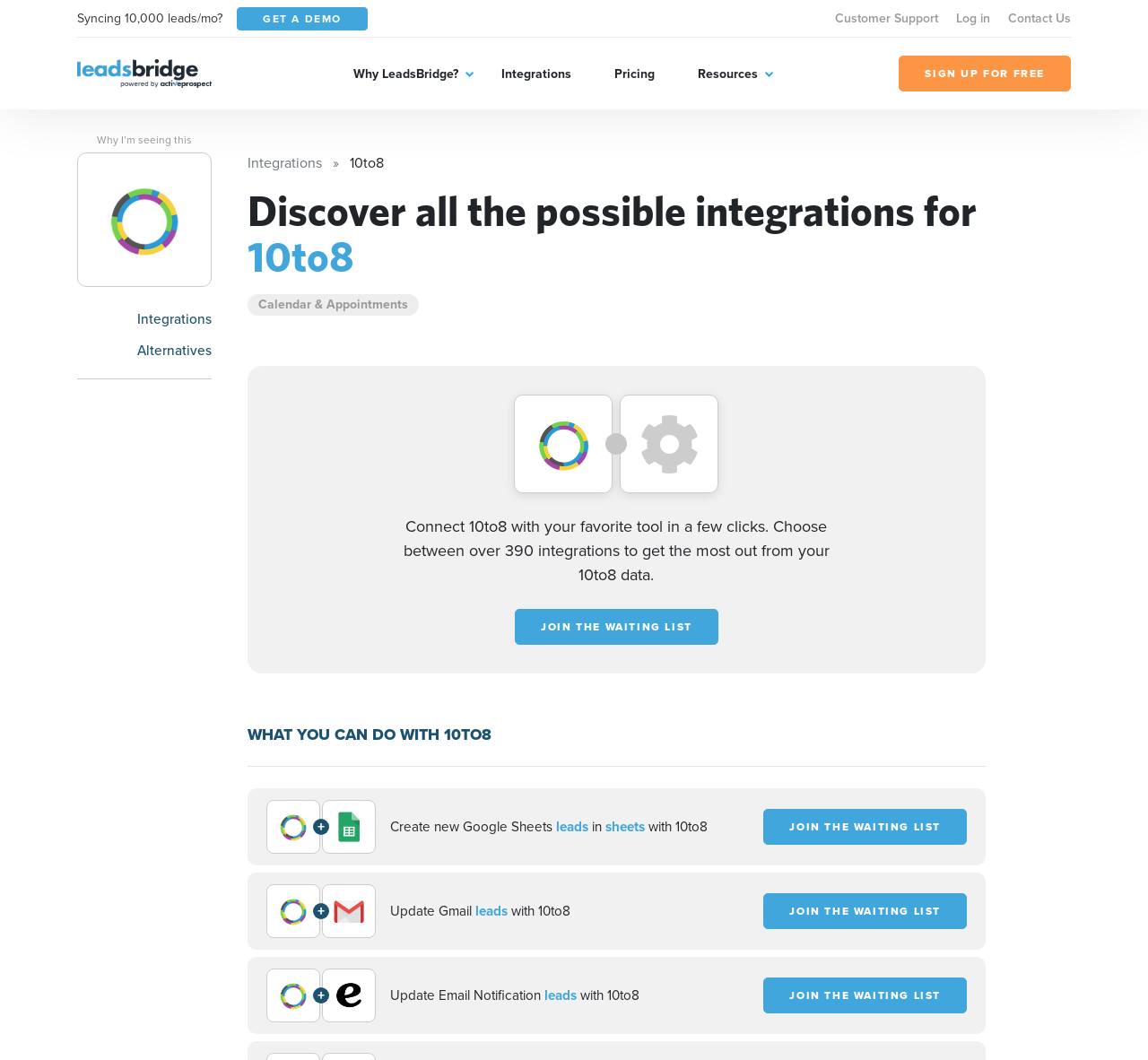How many integrations are available for 10to8?
Please provide a full and detailed response to the question.

The question is answered by looking at the heading element 'Connect 10to8 with your favorite tool in a few clicks. Choose between over 390 integrations to get the most out from your 10to8 data.' which suggests that there are over 390 integrations available for 10to8.